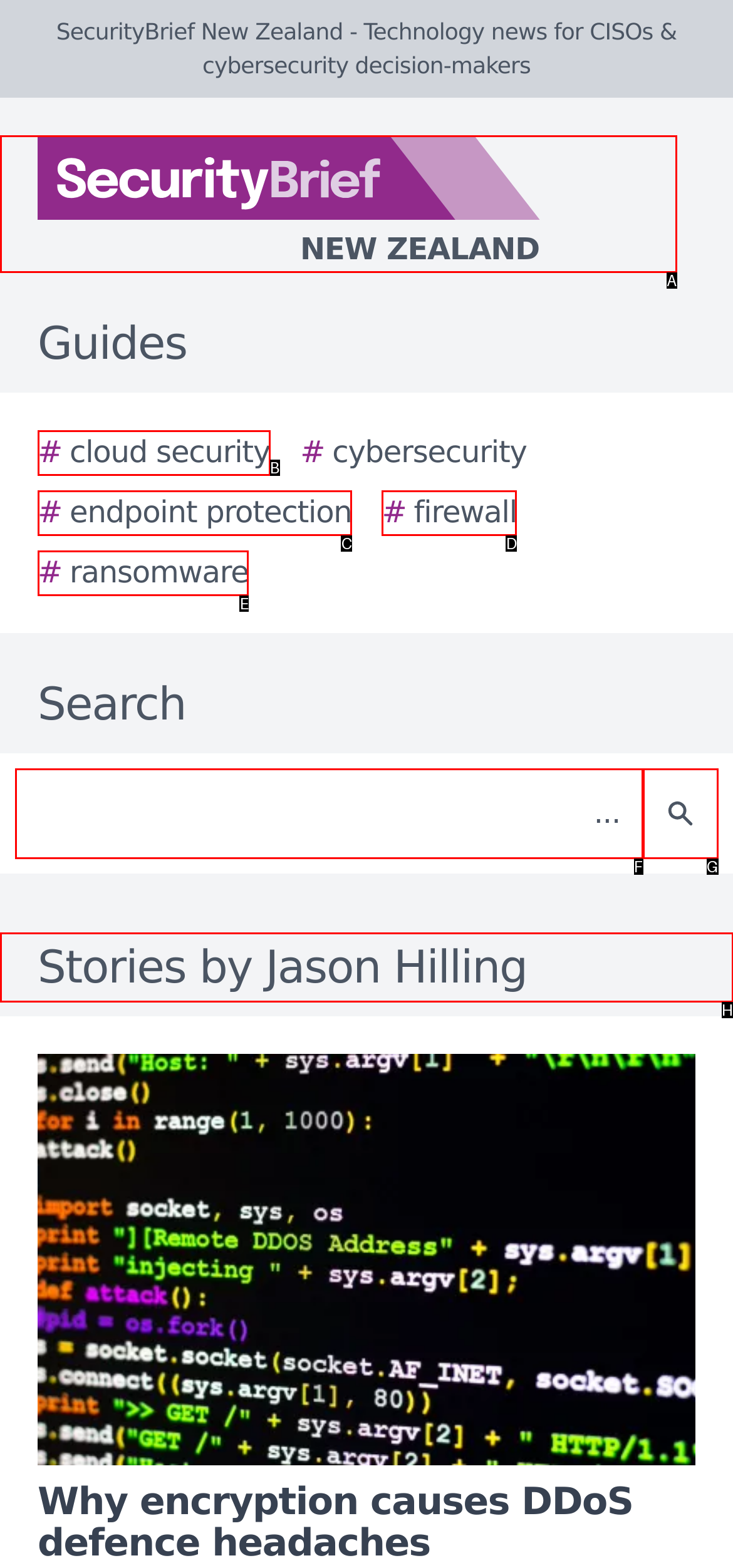From the given options, choose the one to complete the task: View stories by Jason Hilling
Indicate the letter of the correct option.

H